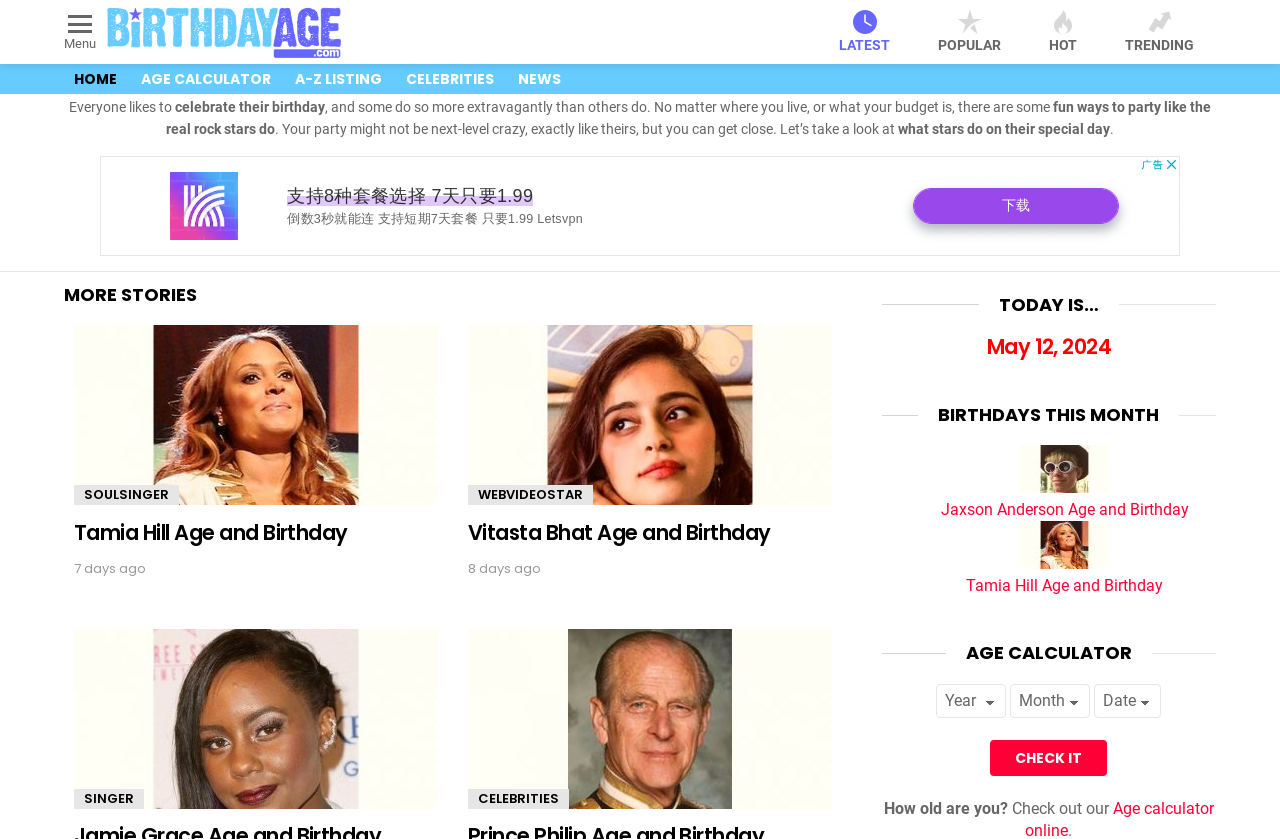Identify the bounding box coordinates of the area you need to click to perform the following instruction: "Select a date from the 'AGE CALCULATOR' combobox".

[0.732, 0.815, 0.786, 0.856]